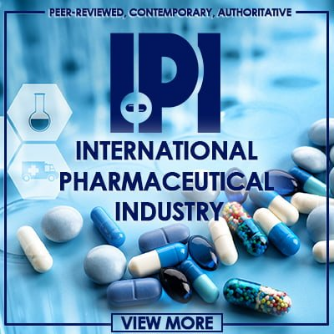What is emphasized by the laboratory flask icon?
Provide a comprehensive and detailed answer to the question.

The question asks about the emphasis of the laboratory flask icon in the logo. The caption states that the laboratory flask icon, along with the delivery truck icon, emphasizes the industry's commitment to scientific research and efficiency in distribution, which answers the question.